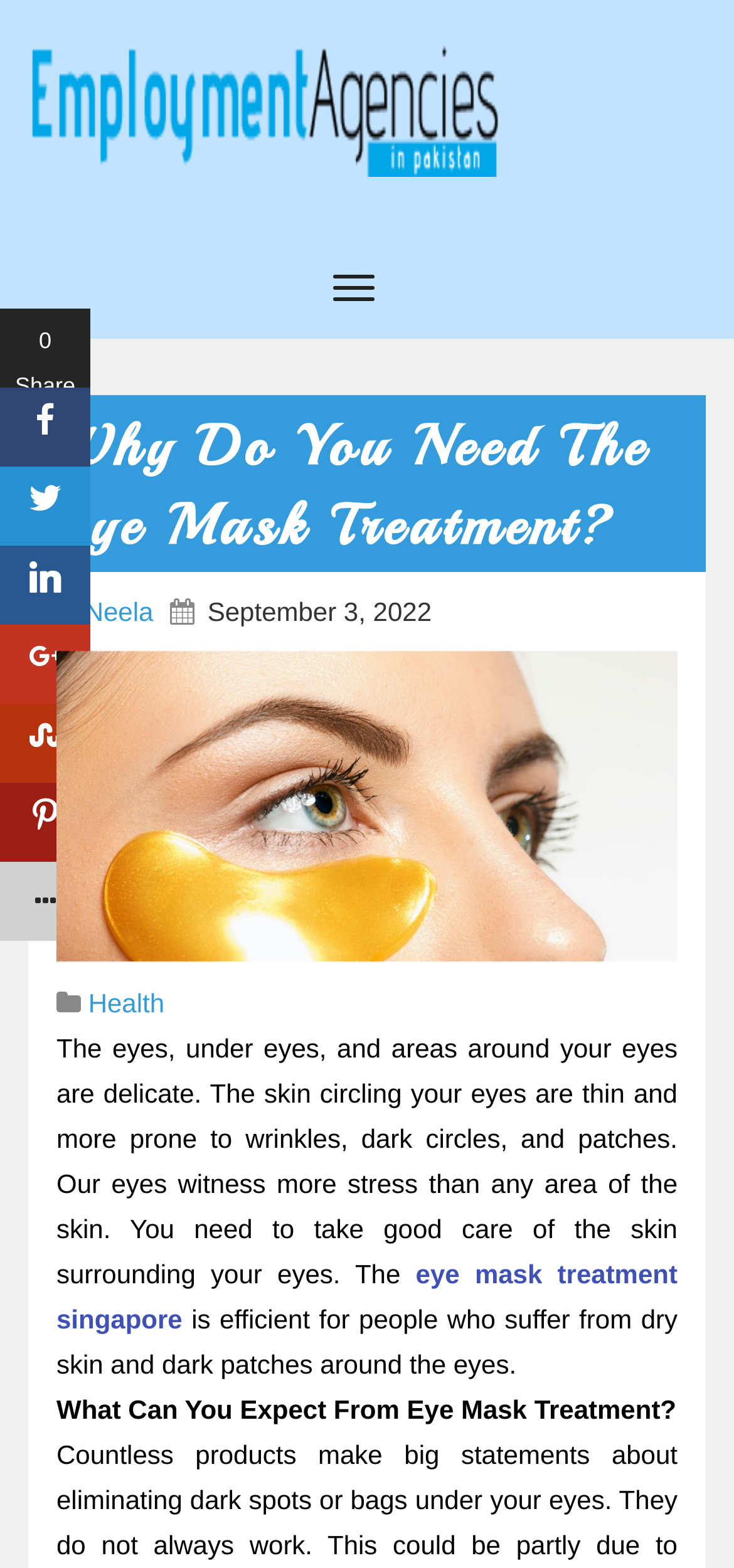What is the date of the article?
Look at the screenshot and provide an in-depth answer.

The date of the article is mentioned as 'September 3, 2022' in the StaticText element located below the heading 'Why Do You Need The Eye Mask Treatment?'.